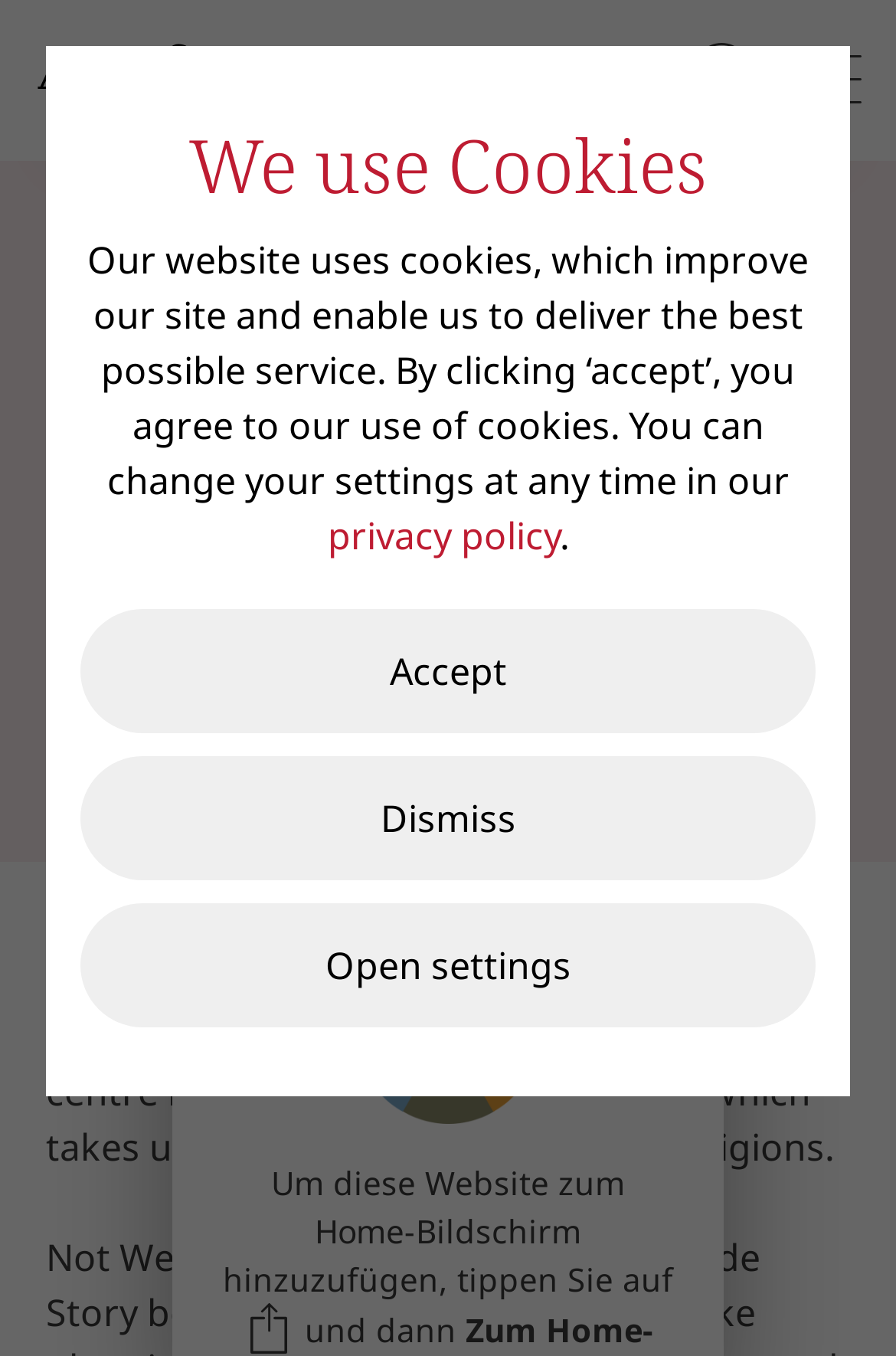Pinpoint the bounding box coordinates of the clickable element needed to complete the instruction: "Go to the EDUCATION section". The coordinates should be provided as four float numbers between 0 and 1: [left, top, right, bottom].

[0.051, 0.336, 0.328, 0.372]